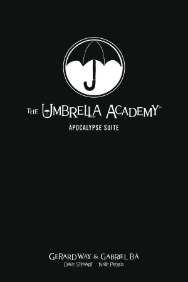What makes this particular edition of the graphic novel appealing to collectors?
Using the information presented in the image, please offer a detailed response to the question.

According to the caption, this edition of the graphic novel is a signed and sketched copy, which makes it appealing to collectors and fans of the genre.